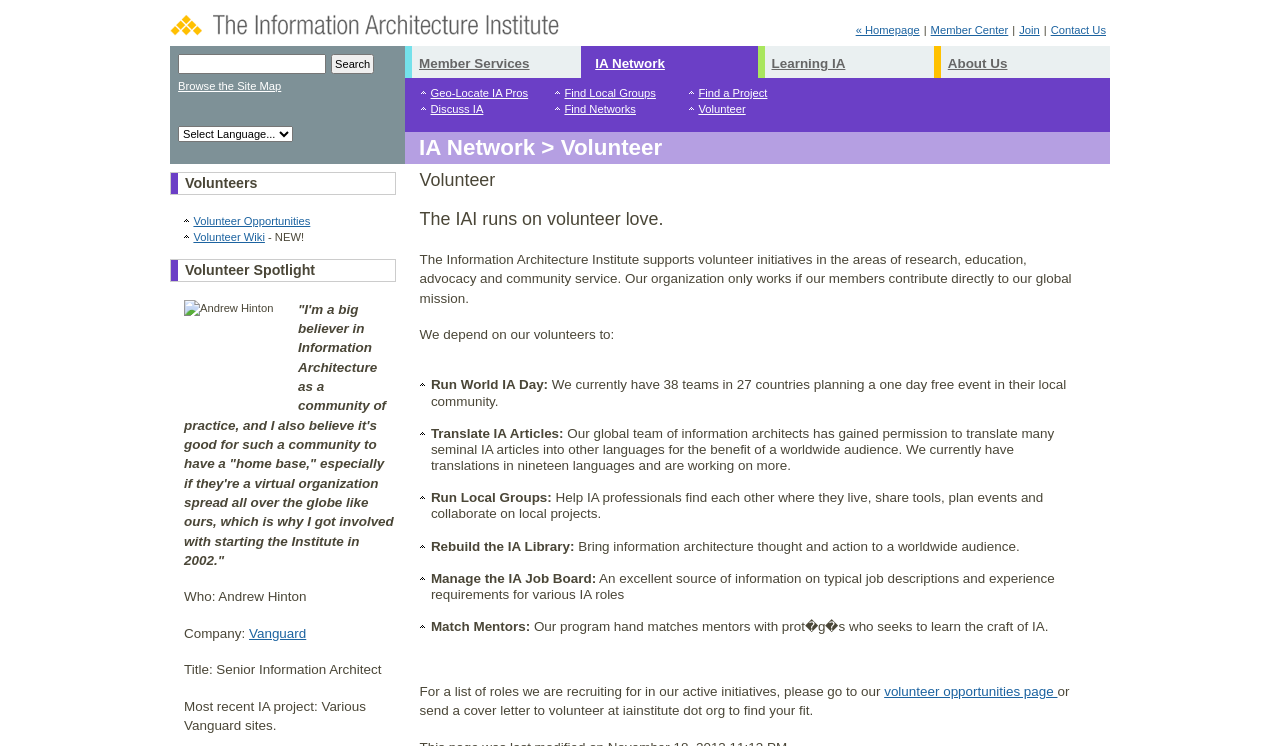What is the name of the organization?
Based on the screenshot, provide a one-word or short-phrase response.

Information Architecture Institute